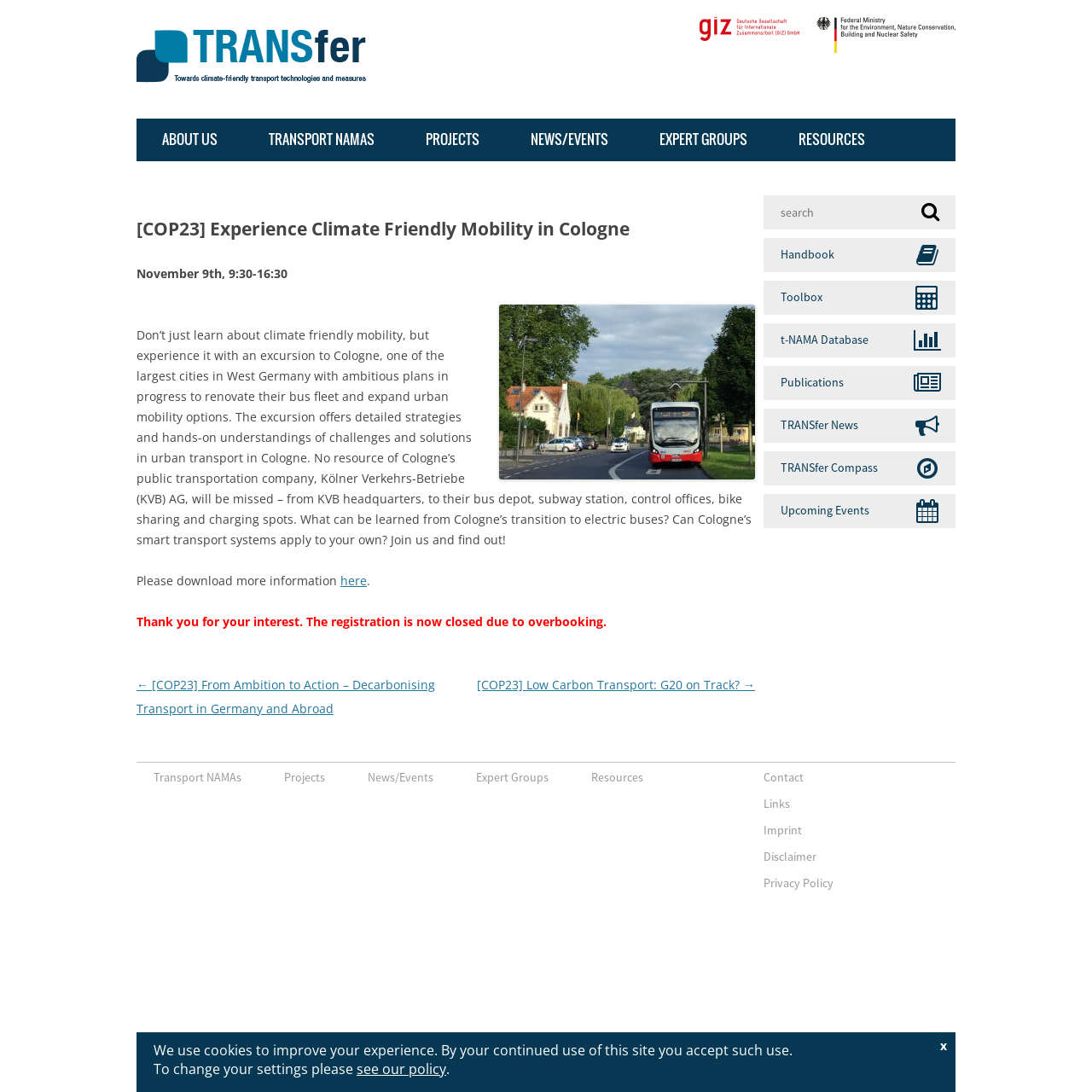Identify the bounding box of the UI element described as follows: "see our policy". Provide the coordinates as four float numbers in the range of 0 to 1 [left, top, right, bottom].

[0.327, 0.97, 0.409, 0.988]